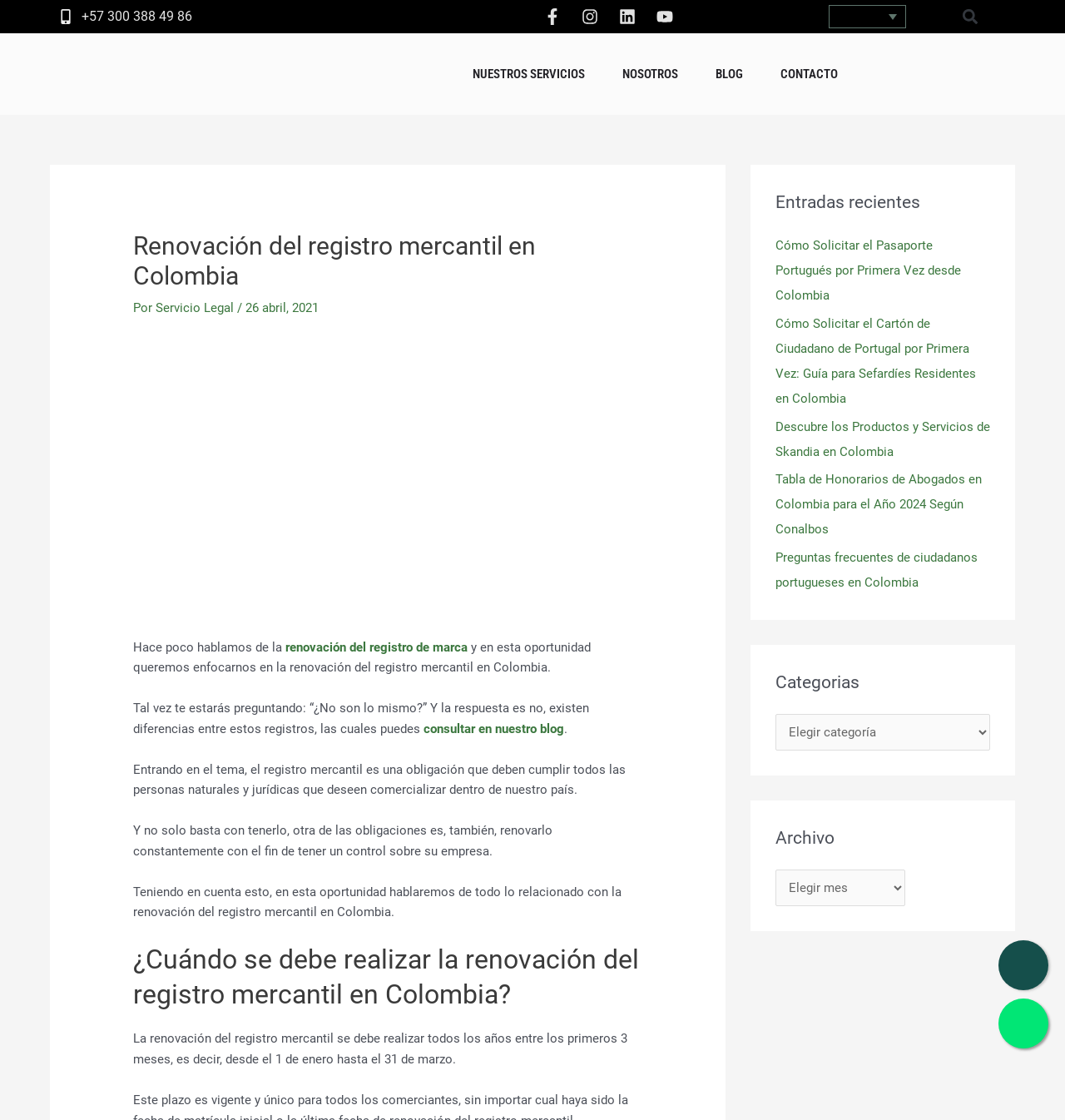Please specify the bounding box coordinates in the format (top-left x, top-left y, bottom-right x, bottom-right y), with values ranging from 0 to 1. Identify the bounding box for the UI component described as follows: alt="Phone"

[0.938, 0.84, 0.984, 0.884]